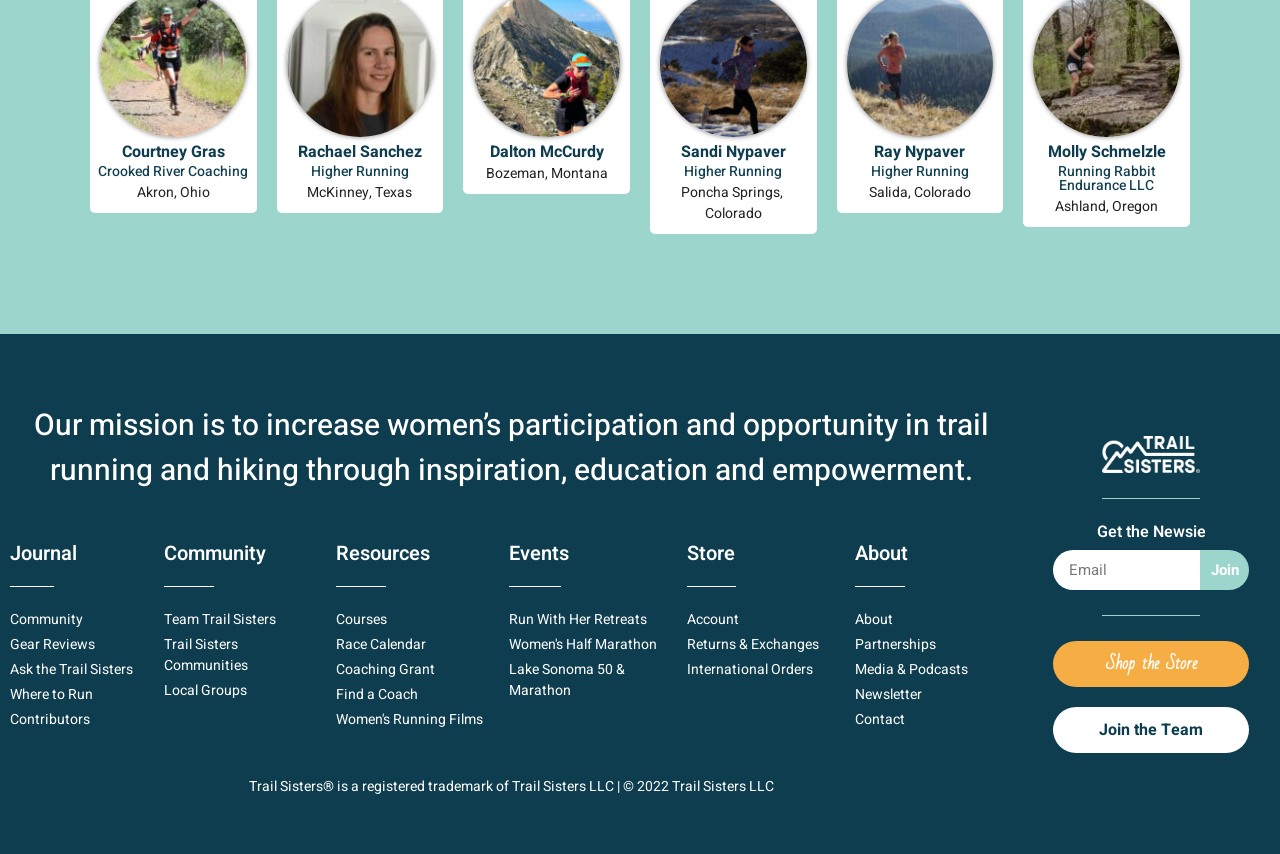Please identify the bounding box coordinates of the element's region that should be clicked to execute the following instruction: "Enter email address in the input field". The bounding box coordinates must be four float numbers between 0 and 1, i.e., [left, top, right, bottom].

[0.823, 0.644, 0.938, 0.691]